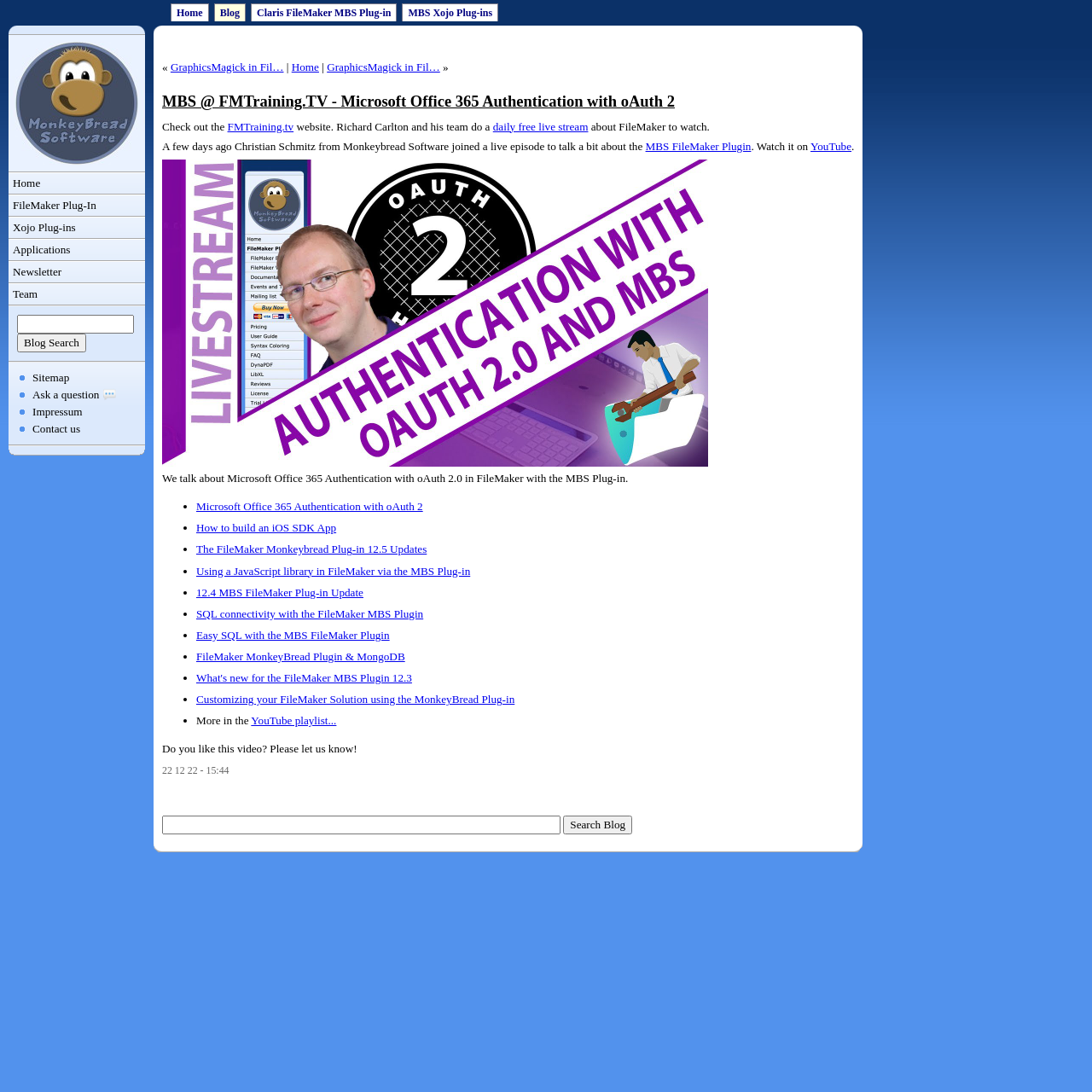What is the topic of the blog post?
Please answer the question with as much detail and depth as you can.

I determined the topic of the blog post by reading the heading 'MBS @ FMTraining.TV - Microsoft Office 365 Authentication with oAuth 2' which is located at the top of the article section.